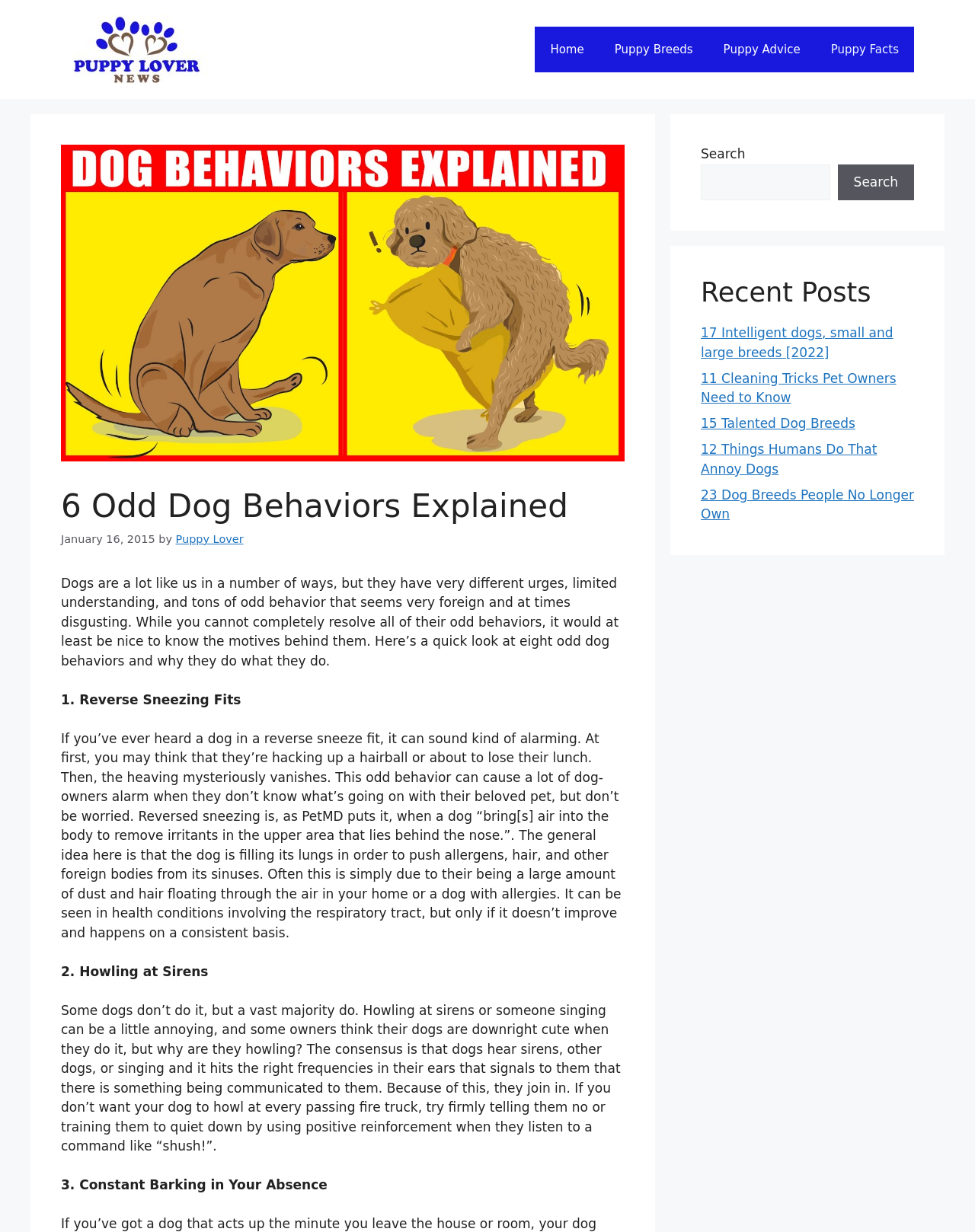Produce an elaborate caption capturing the essence of the webpage.

This webpage is about dog behaviors, specifically explaining six odd behaviors of dogs. At the top, there is a banner with the website's logo, "Puppylovernews.com", and a navigation menu with links to "Home", "Puppy Breeds", "Puppy Advice", and "Puppy Facts". 

Below the navigation menu, there is a heading "6 Odd Dog Behaviors Explained" followed by a date "January 16, 2015" and the author's name "Puppy Lover". The main content of the webpage is a long paragraph explaining that dogs have different urges and behaviors that may seem foreign to humans, and that understanding these behaviors can help dog owners.

The webpage then lists six odd dog behaviors, each with a heading and a detailed explanation. The first behavior is "Reverse Sneezing Fits", which is explained as a way for dogs to remove irritants from their sinuses. The second behavior is "Howling at Sirens", which is believed to be a response to certain frequencies in sirens or singing. The third behavior is "Constant Barking in Your Absence", but its explanation is cut off.

On the right side of the webpage, there is a search bar with a button and a heading "Recent Posts" followed by five links to other articles on the website, including "17 Intelligent dogs, small and large breeds [2022]" and "12 Things Humans Do That Annoy Dogs".